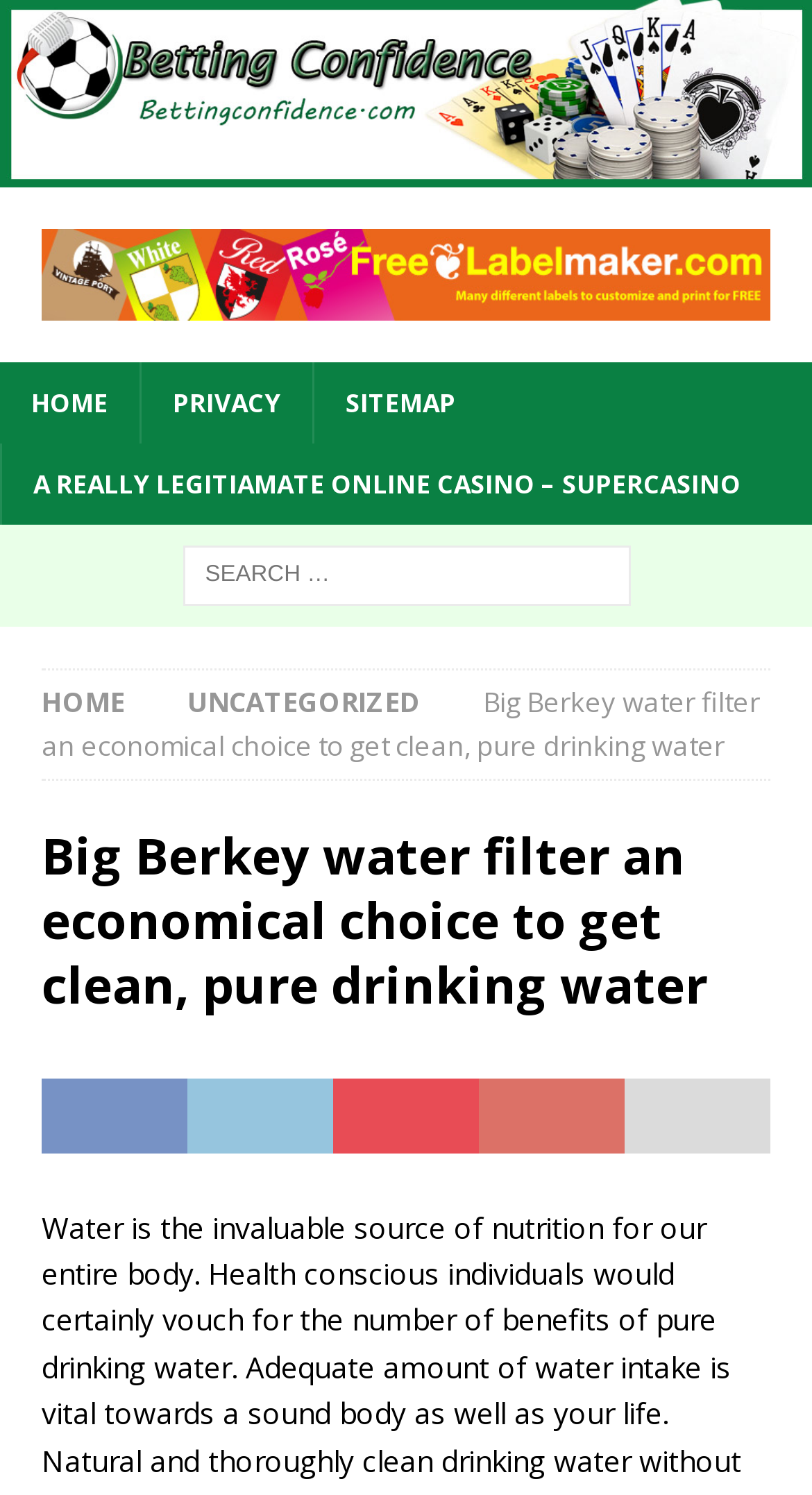Please identify the bounding box coordinates of the element that needs to be clicked to execute the following command: "go to the 'SITEMAP' page". Provide the bounding box using four float numbers between 0 and 1, formatted as [left, top, right, bottom].

[0.385, 0.242, 0.6, 0.296]